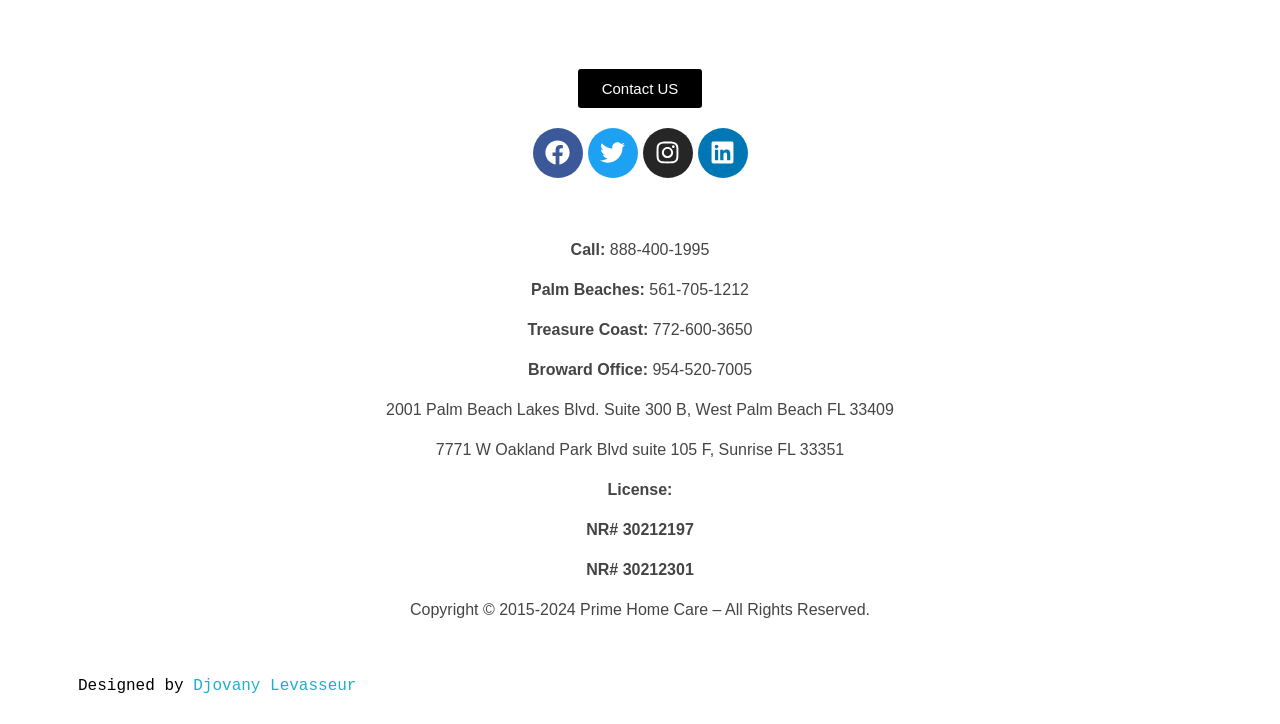Determine the bounding box coordinates of the UI element described below. Use the format (top-left x, top-left y, bottom-right x, bottom-right y) with floating point numbers between 0 and 1: Linkedin

[0.545, 0.176, 0.584, 0.245]